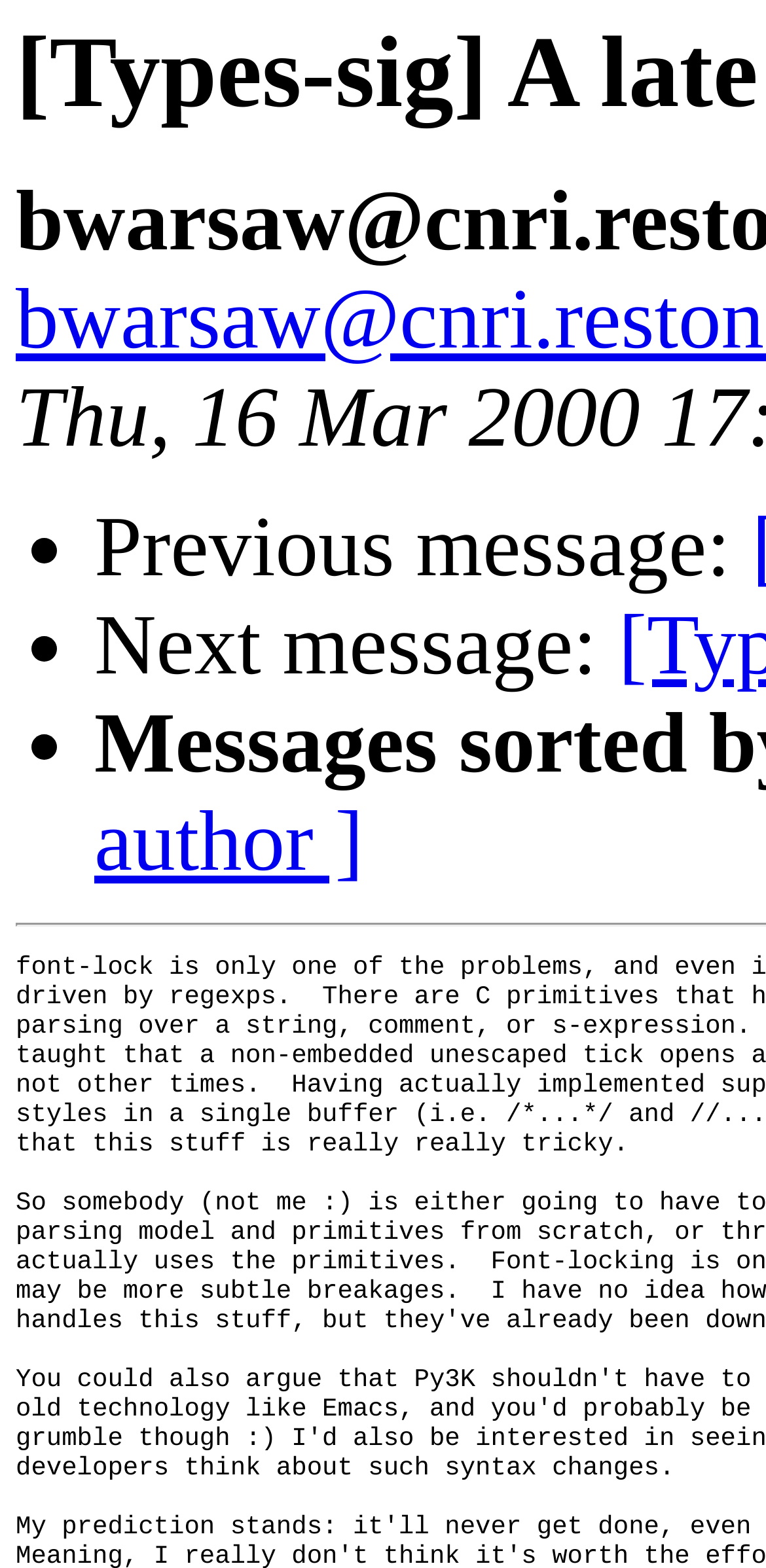Generate the main heading text from the webpage.

[Types-sig] A late entry